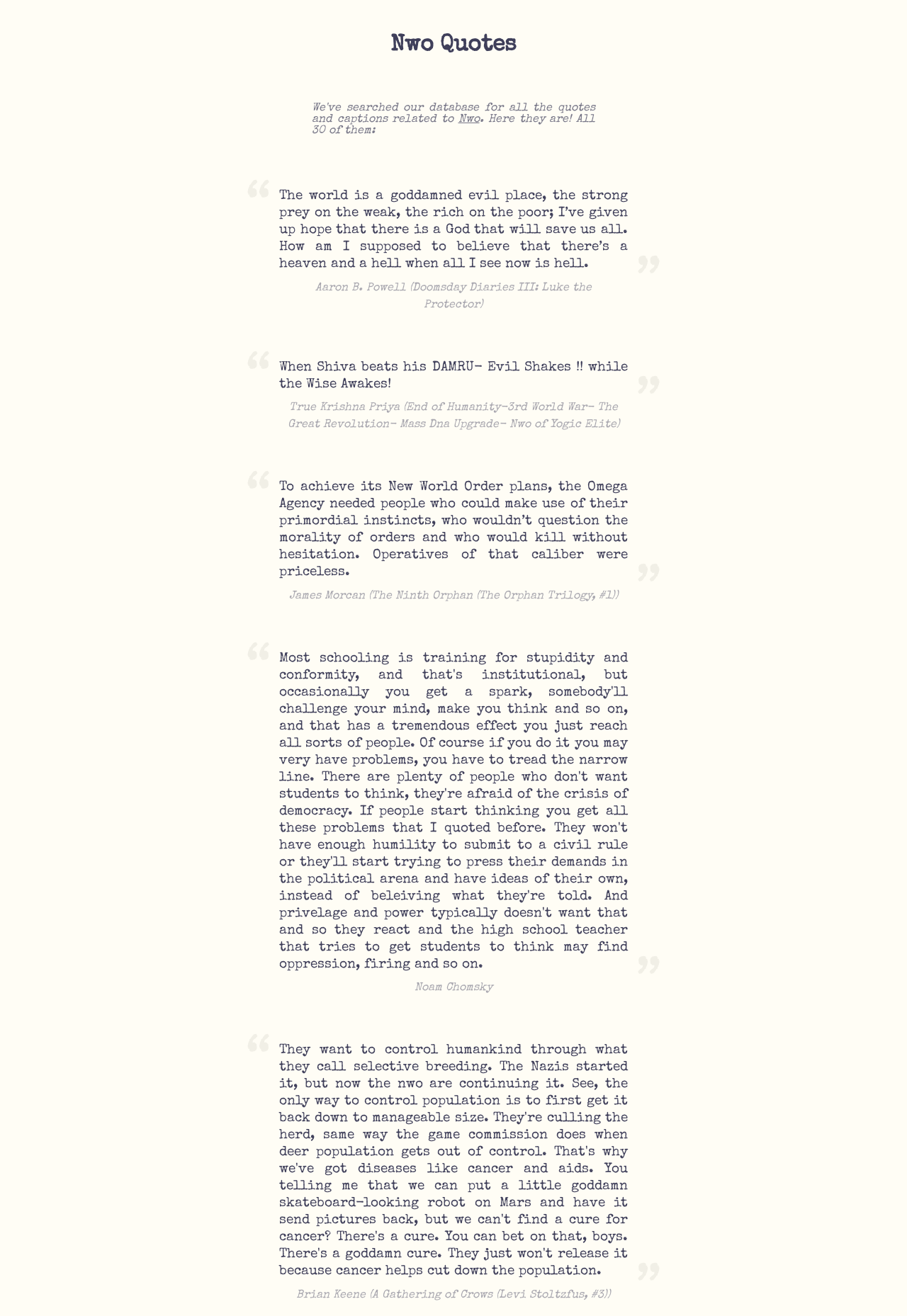Please provide a detailed answer to the question below based on the screenshot: 
Is Noam Chomsky an author of a quote on this webpage?

Noam Chomsky's name is listed as an author of a quote on this webpage, but the quote itself is not provided.